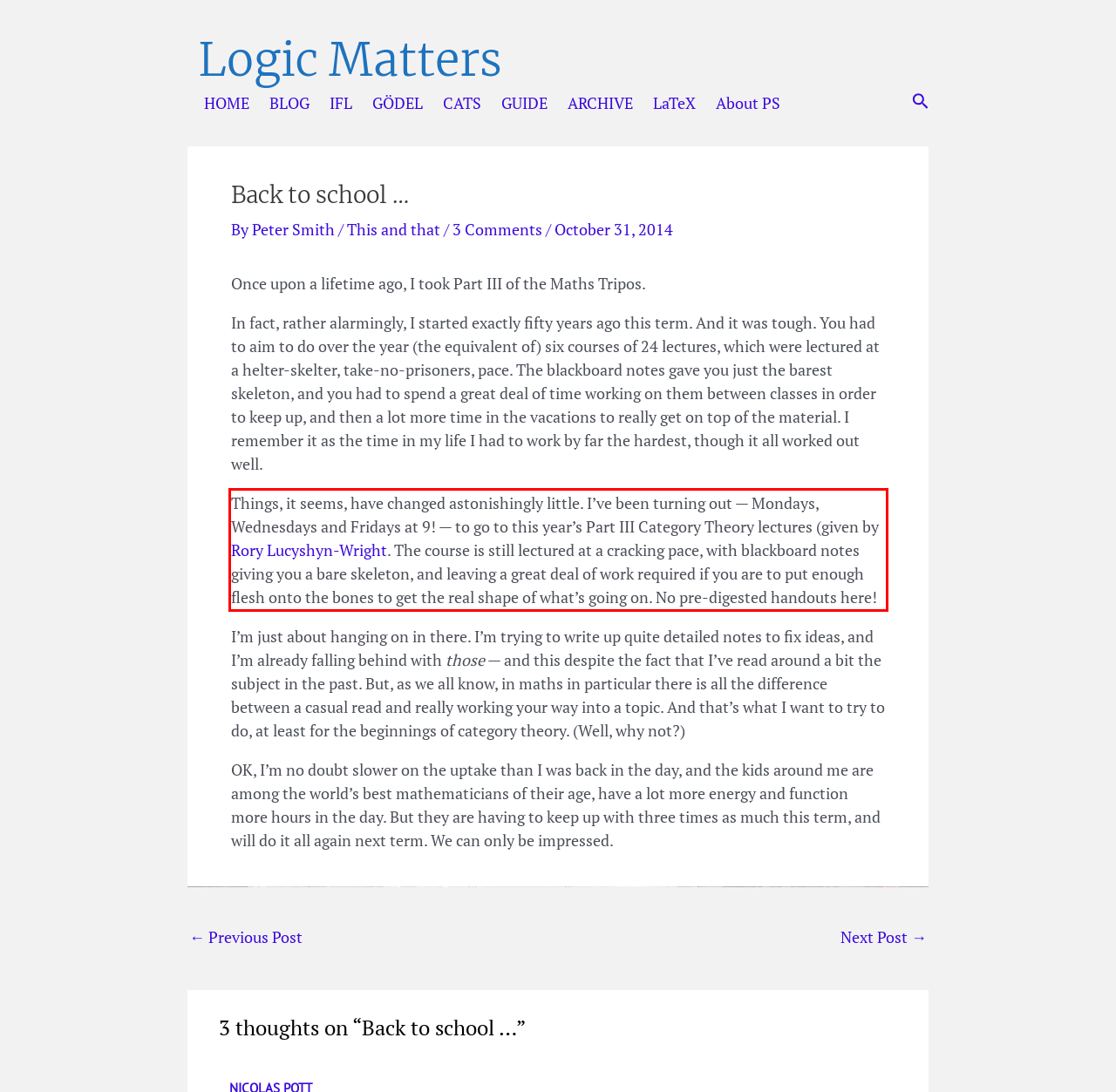Within the screenshot of the webpage, there is a red rectangle. Please recognize and generate the text content inside this red bounding box.

Things, it seems, have changed astonishingly little. I’ve been turning out — Mondays, Wednesdays and Fridays at 9! — to go to this year’s Part III Category Theory lectures (given by Rory Lucyshyn-Wright. The course is still lectured at a cracking pace, with blackboard notes giving you a bare skeleton, and leaving a great deal of work required if you are to put enough flesh onto the bones to get the real shape of what’s going on. No pre-digested handouts here!